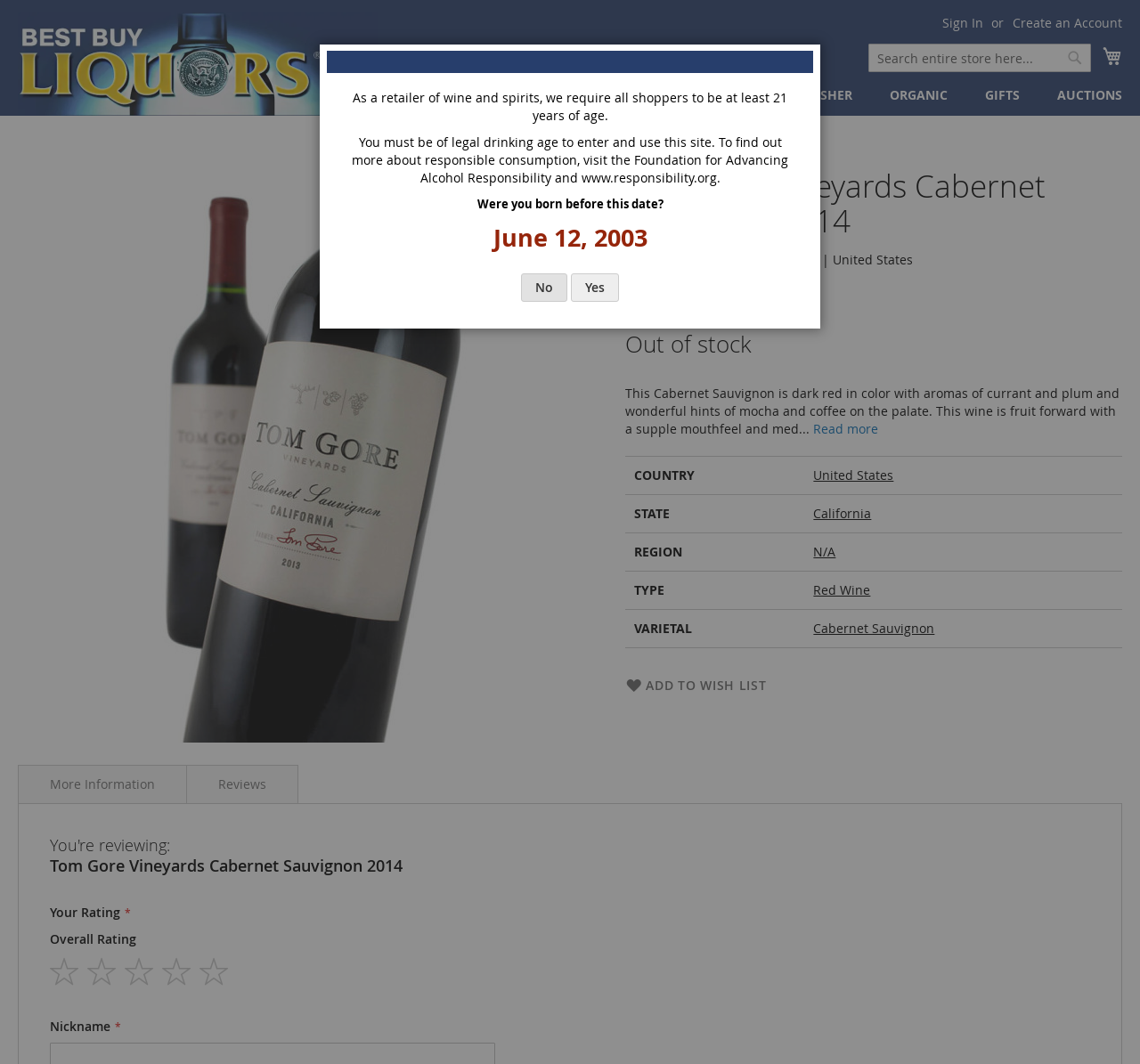Provide your answer in a single word or phrase: 
What is the rating of this wine?

WE 87